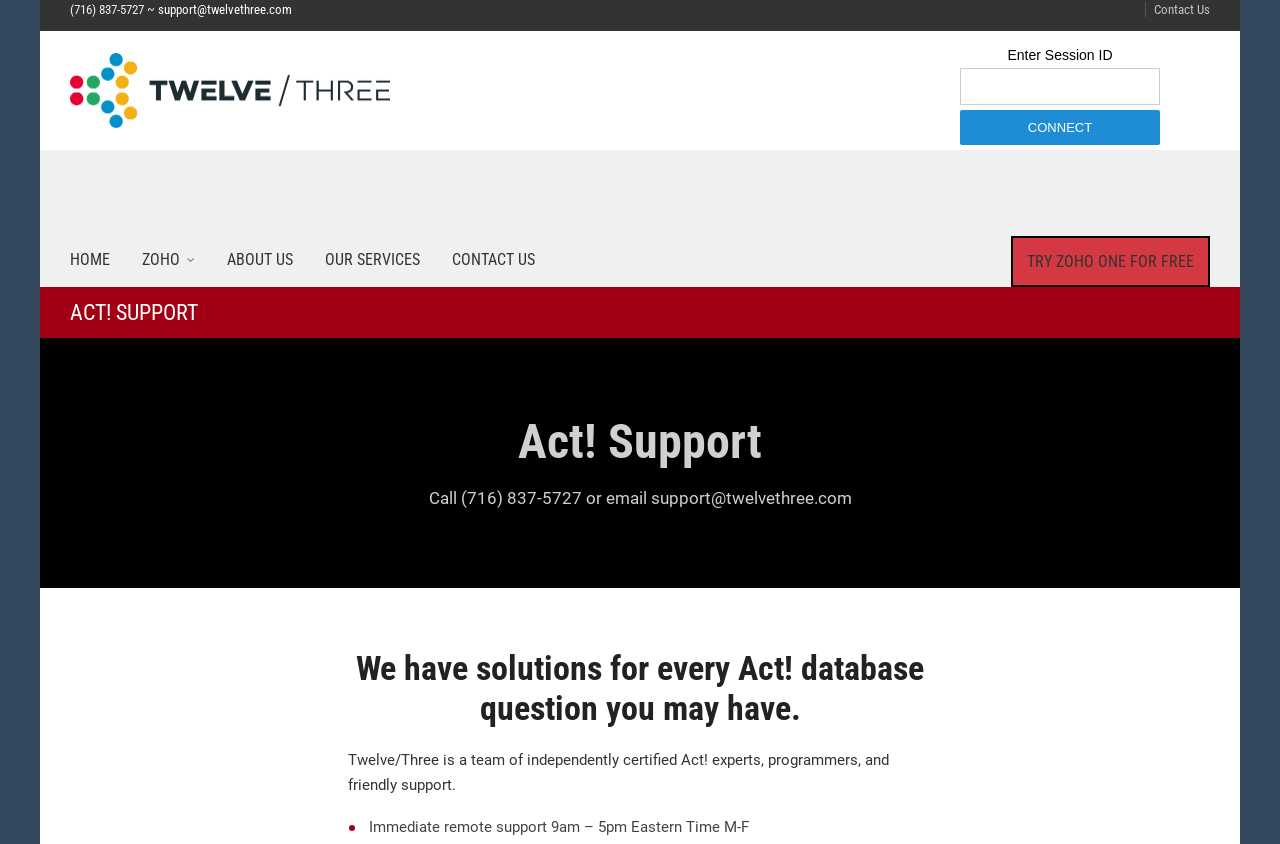Answer the question using only a single word or phrase: 
What is the name of the CRM system mentioned on the webpage?

Zoho